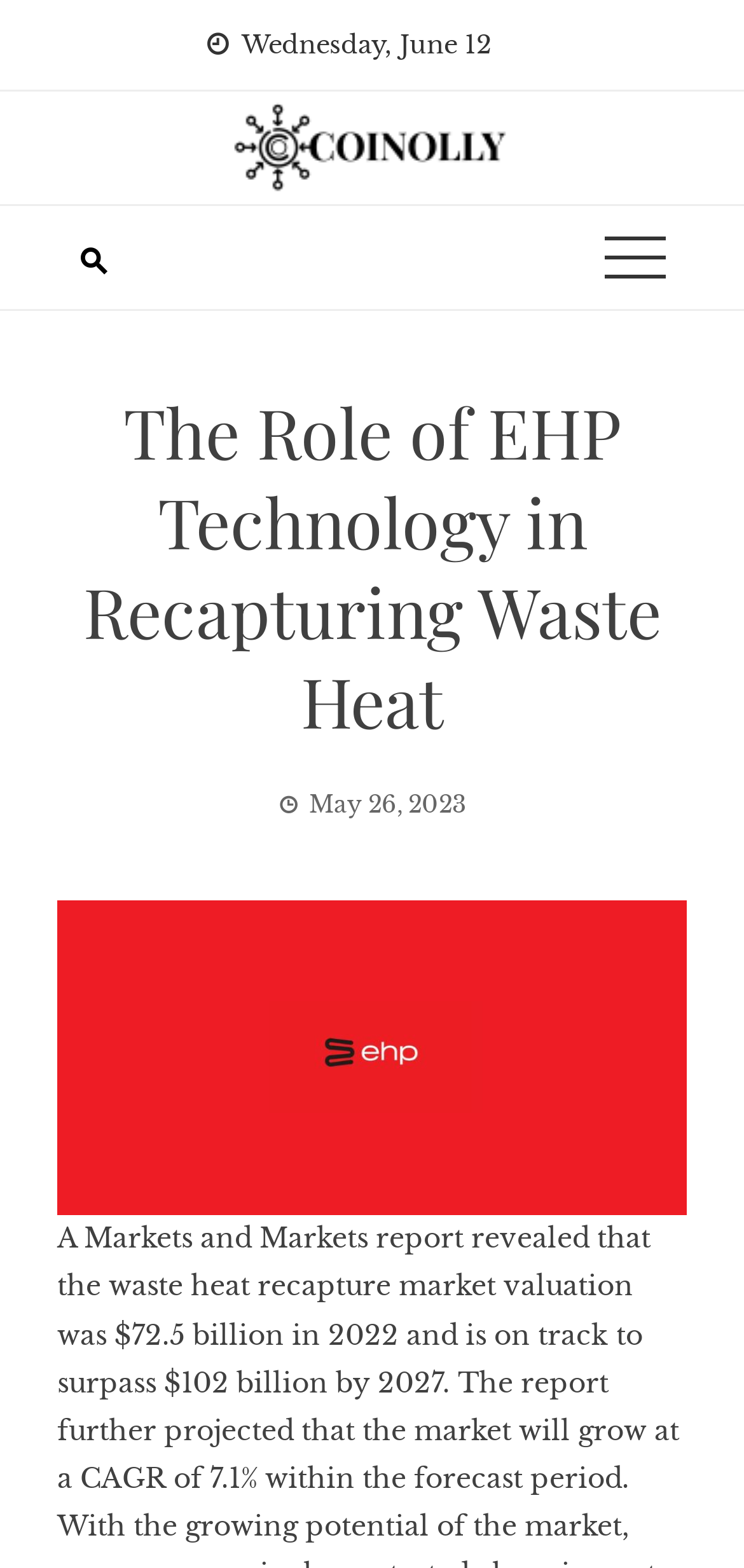Respond to the question below with a concise word or phrase:
What is the first letter of the article?

A